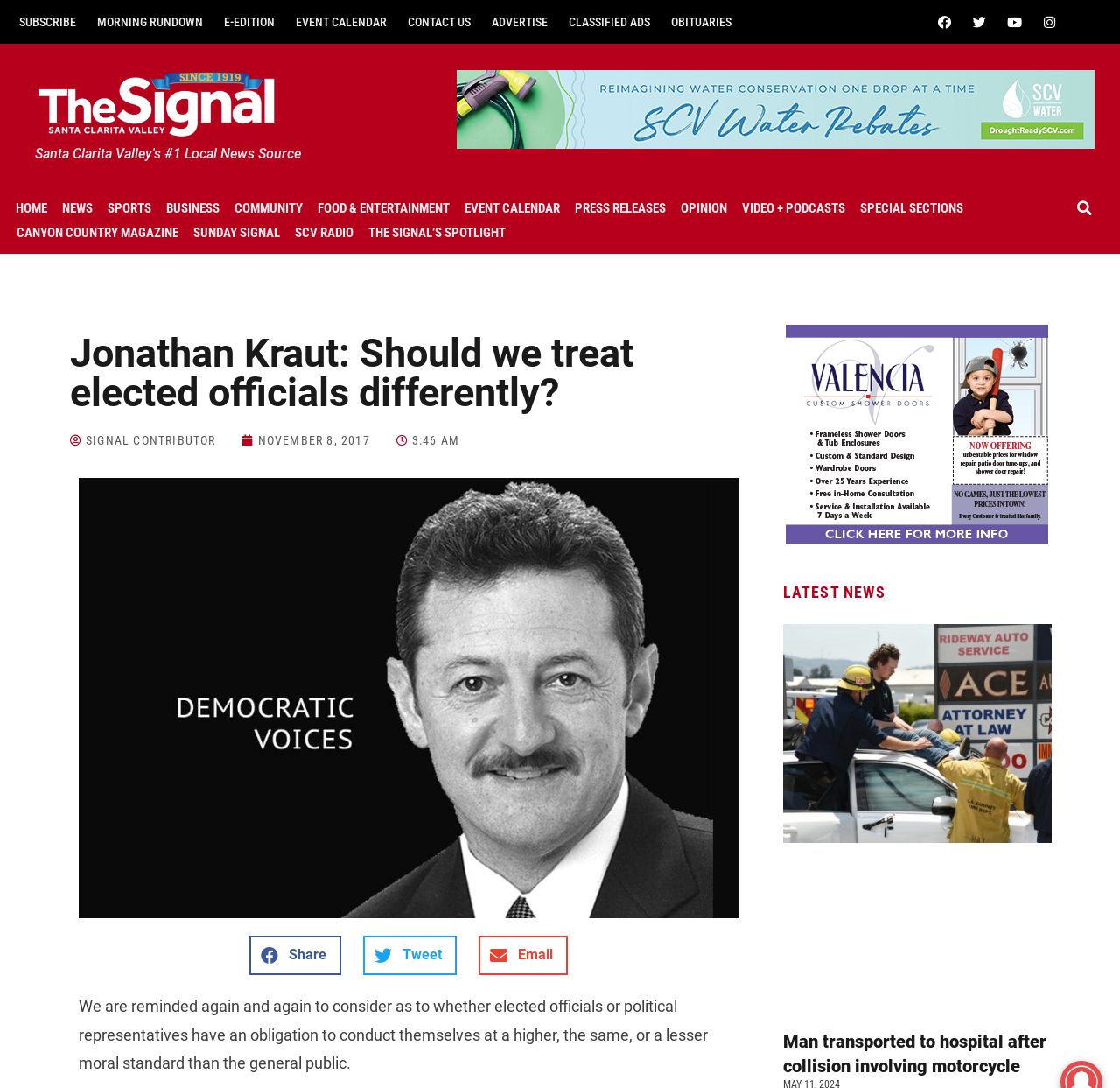Offer a thorough description of the webpage.

This webpage appears to be a news article page from a local news source, Santa Clarita Valley's #1 Local News Source. At the top, there are several links to different sections of the website, including "SUBSCRIBE", "MORNING RUNDOWN", "E-EDITION", and others. Below these links, there are social media icons for Facebook, Twitter, YouTube, and Instagram.

On the left side of the page, there is a vertical menu with links to various categories, including "HOME", "NEWS", "SPORTS", "BUSINESS", and others. Below this menu, there are more links to specific sections, such as "CANYON COUNTRY MAGAZINE" and "SCV RADIO".

The main content of the page is an article titled "Jonathan Kraut: Should we treat elected officials differently?" with a heading and a subheading. The article discusses whether elected officials or political representatives have an obligation to conduct themselves at a higher, the same, or a lesser moral standard than the general public.

Below the article, there are buttons to share the article on Facebook, Twitter, and email. There is also an advertisement iframe.

On the right side of the page, there is a section titled "LATEST NEWS" with a heading and several links to other news articles, including "Man transported to hospital after collision involving motorcycle". There is also another advertisement iframe at the bottom of the page.